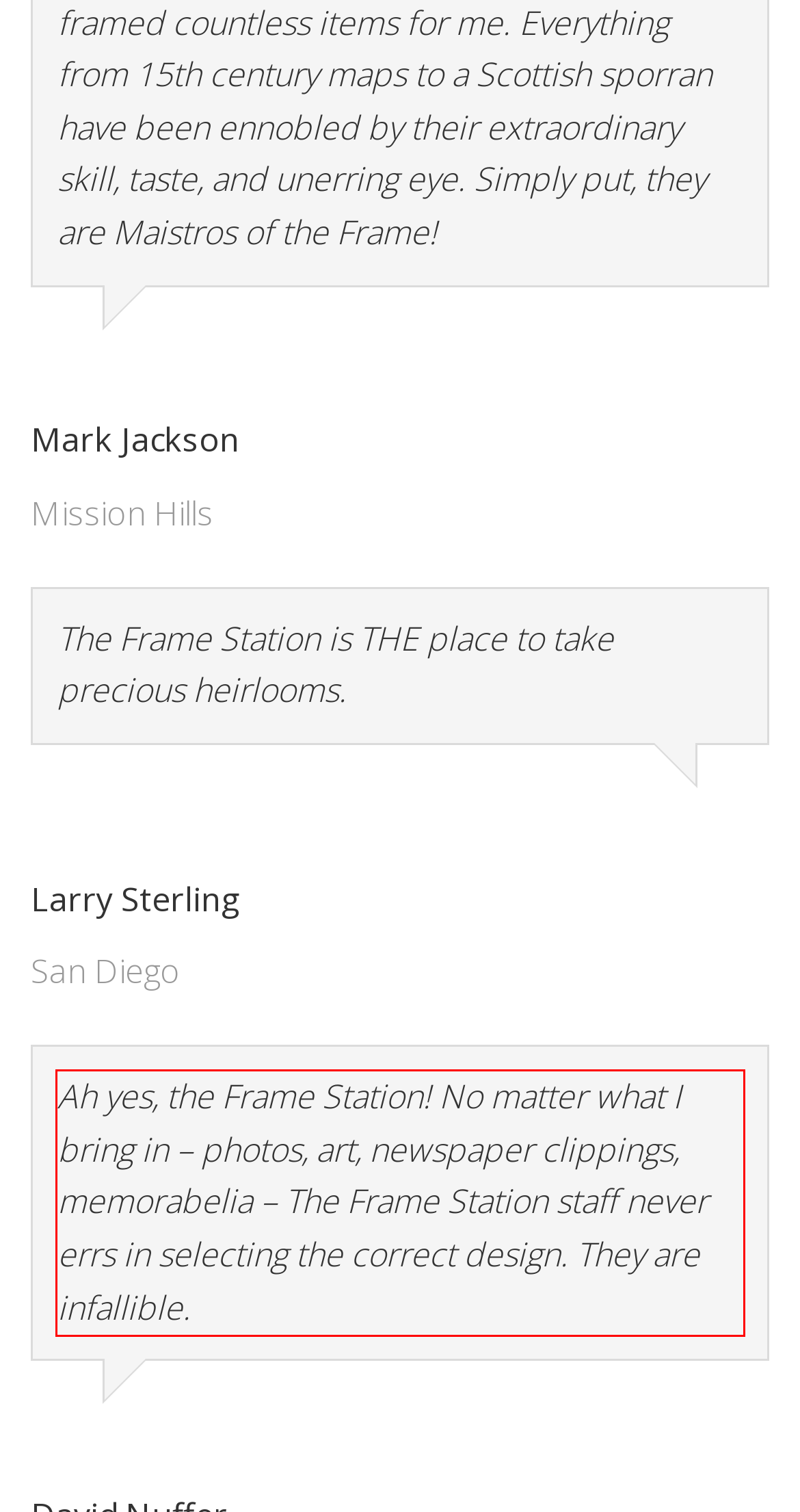Examine the webpage screenshot, find the red bounding box, and extract the text content within this marked area.

Ah yes, the Frame Station! No matter what I bring in – photos, art, newspaper clippings, memorabelia – The Frame Station staff never errs in selecting the correct design. They are infallible.